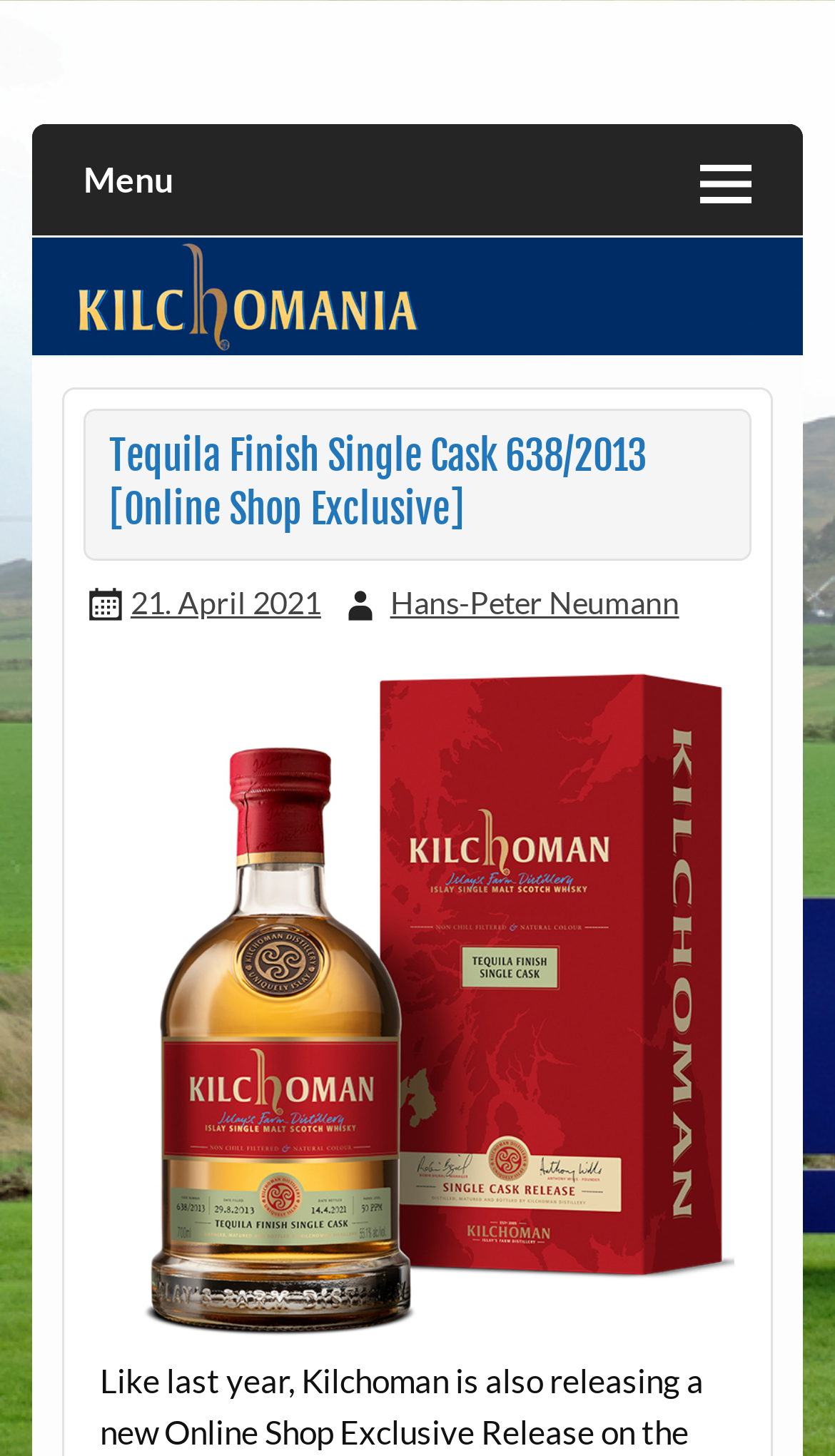Provide a one-word or short-phrase response to the question:
What is the name of the distillery?

Kilchoman